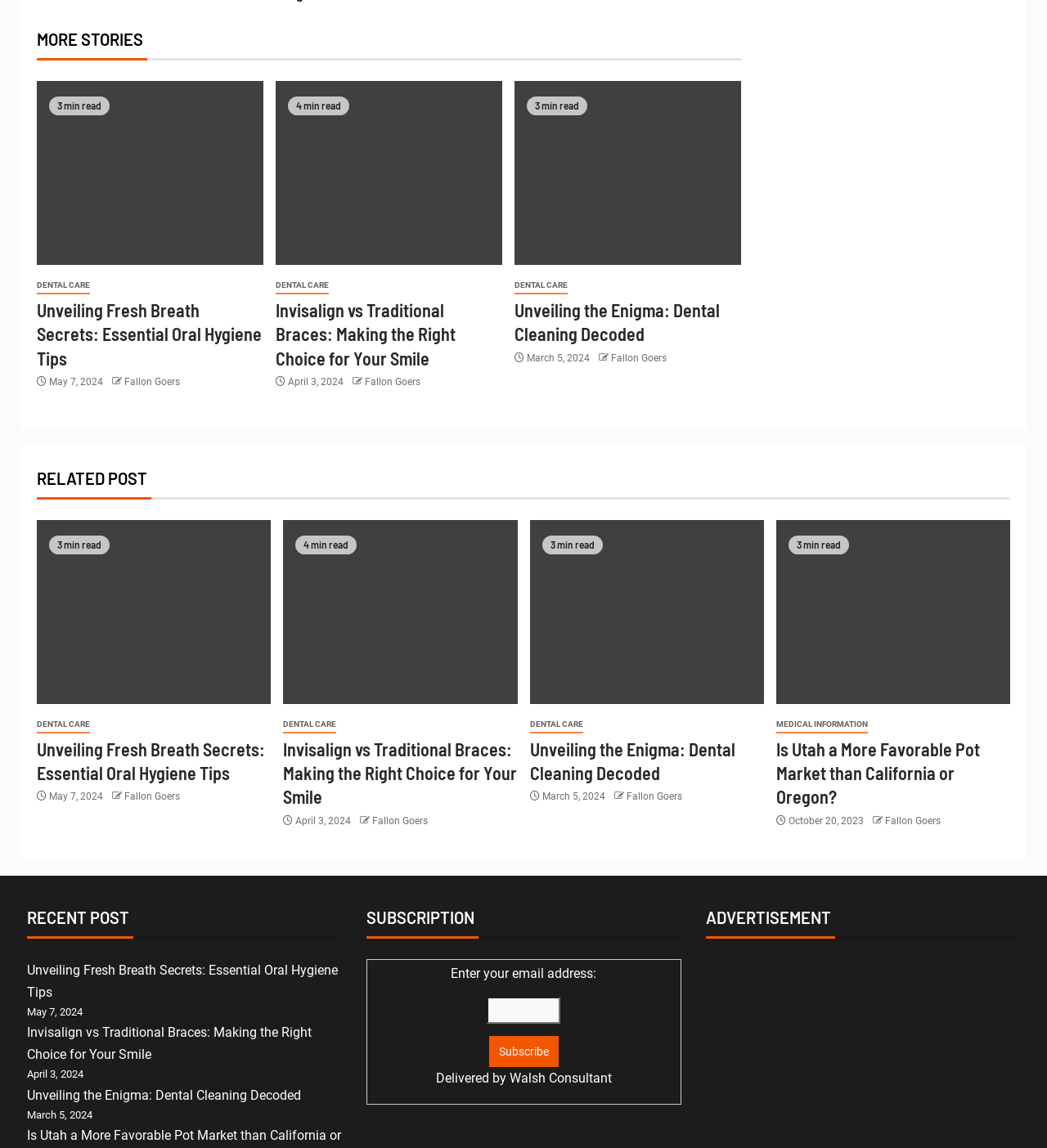How many minutes does it take to read 'Unveiling the Enigma: Dental Cleaning Decoded'?
Please ensure your answer is as detailed and informative as possible.

I looked at the article 'Unveiling the Enigma: Dental Cleaning Decoded' and found the reading time, 3 minutes, indicated below the article title.